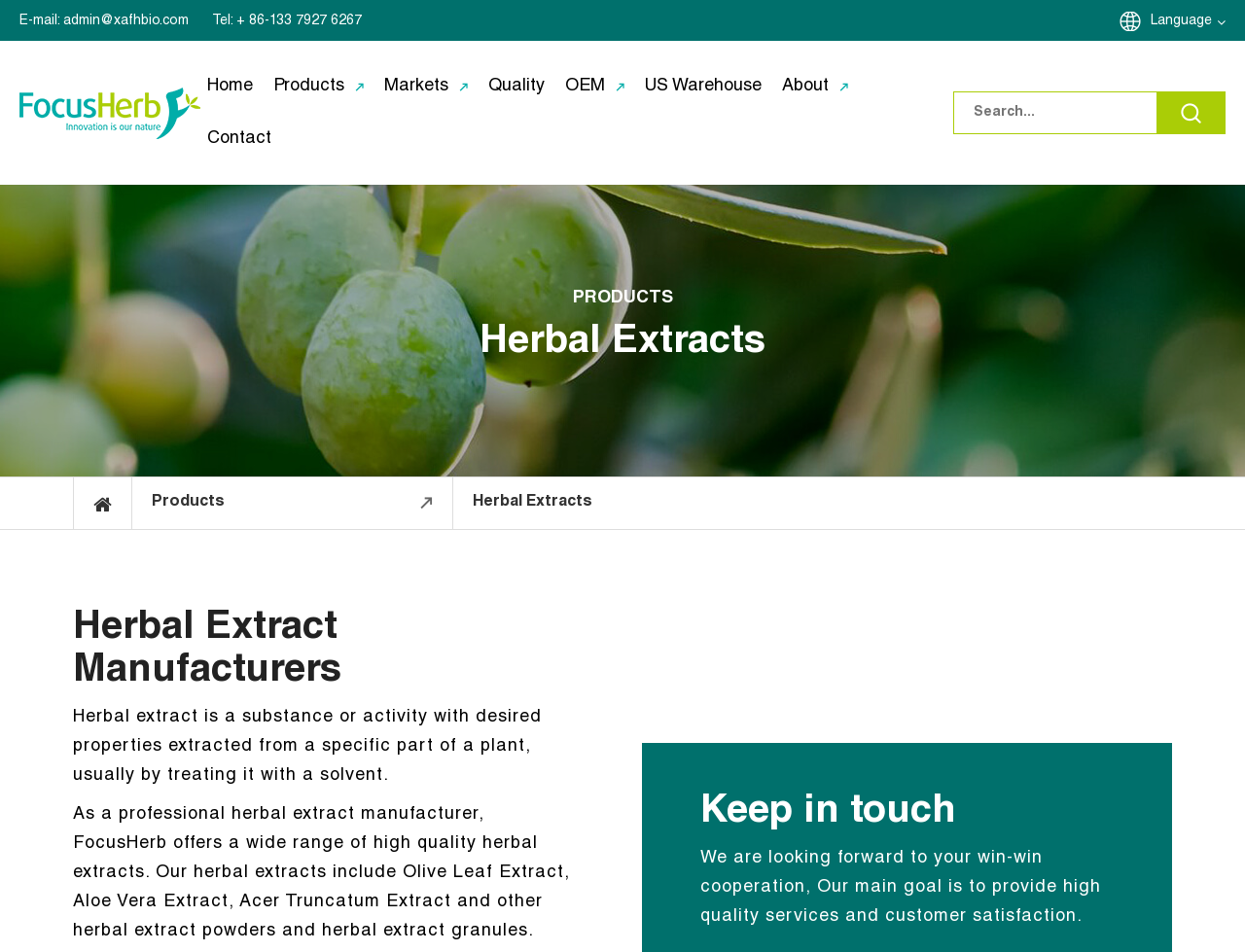What is a herbal extract?
Using the visual information, reply with a single word or short phrase.

A substance with desired properties extracted from a plant